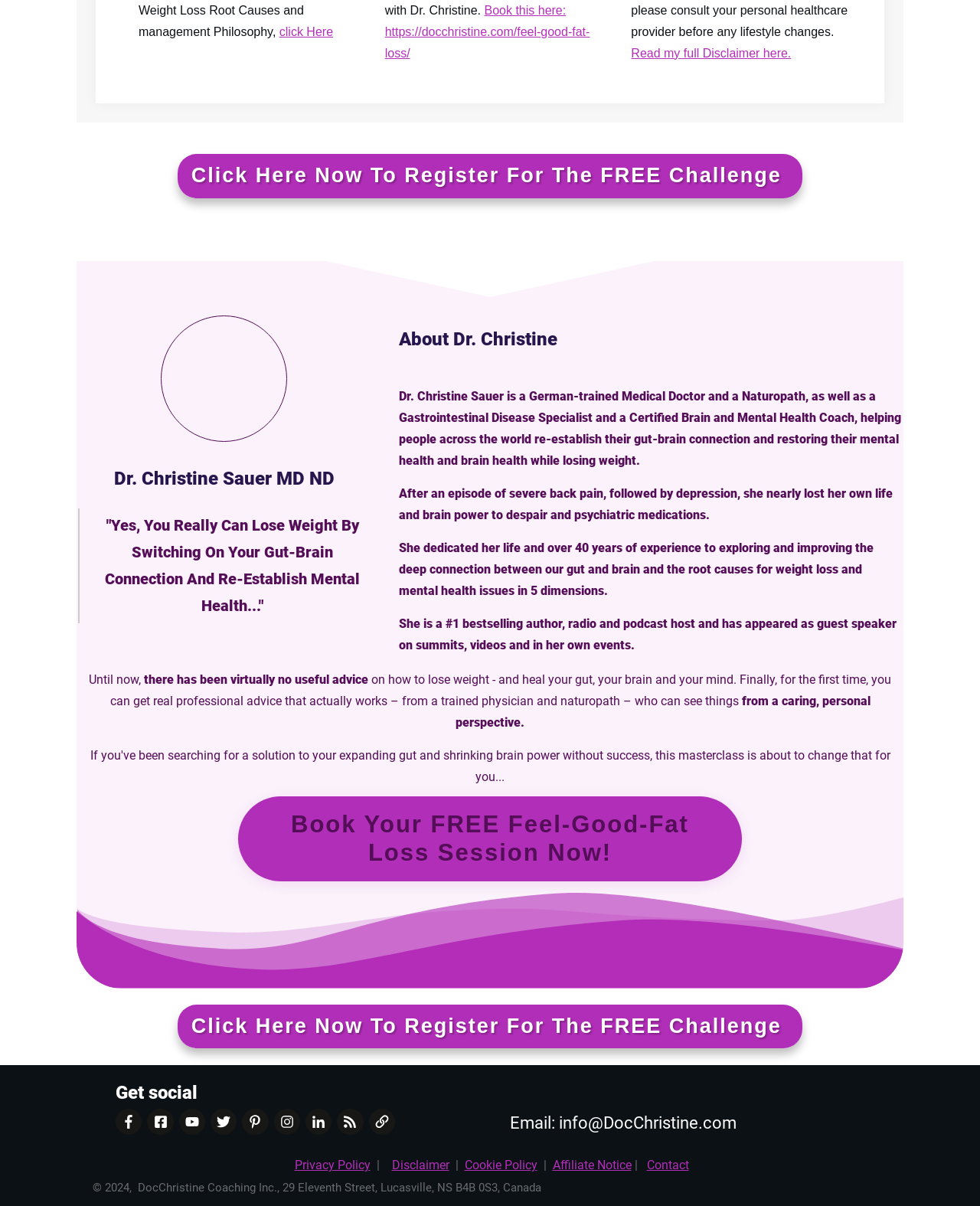Can you specify the bounding box coordinates of the area that needs to be clicked to fulfill the following instruction: "Book a FREE Feel-Good-Fat Loss Session"?

[0.243, 0.66, 0.757, 0.73]